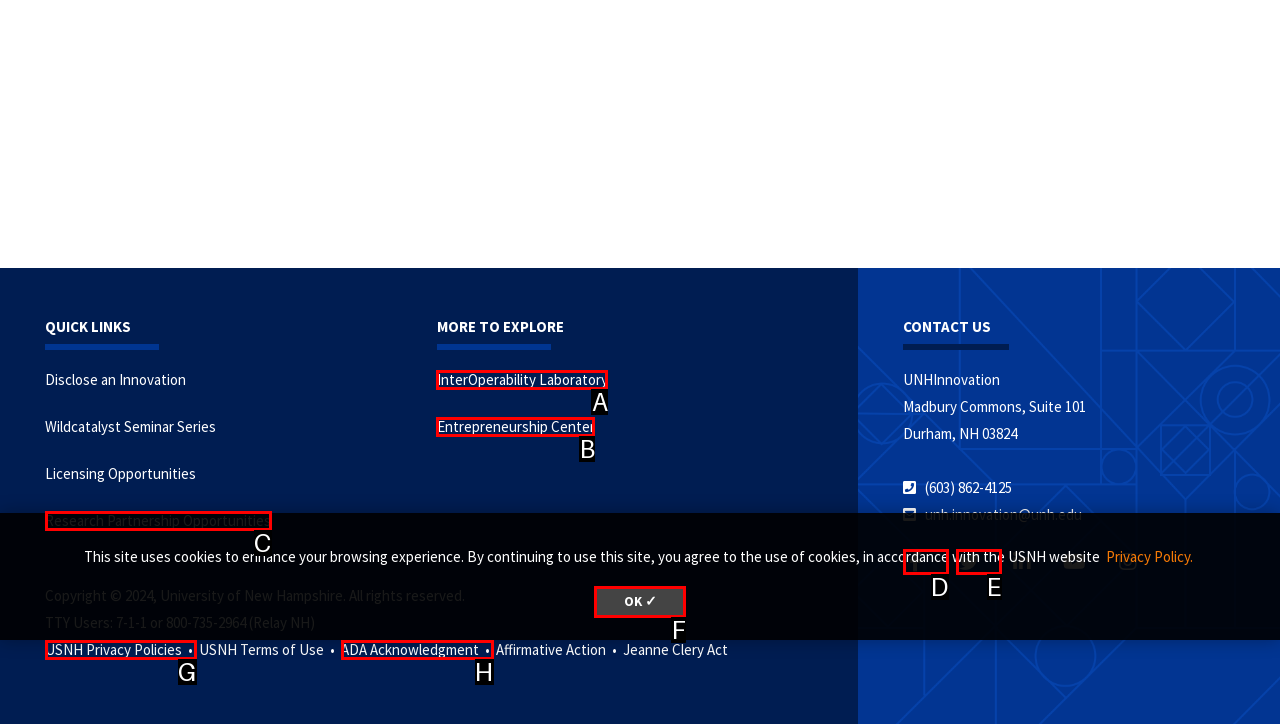Given the element description: Research Partnership Opportunities
Pick the letter of the correct option from the list.

C